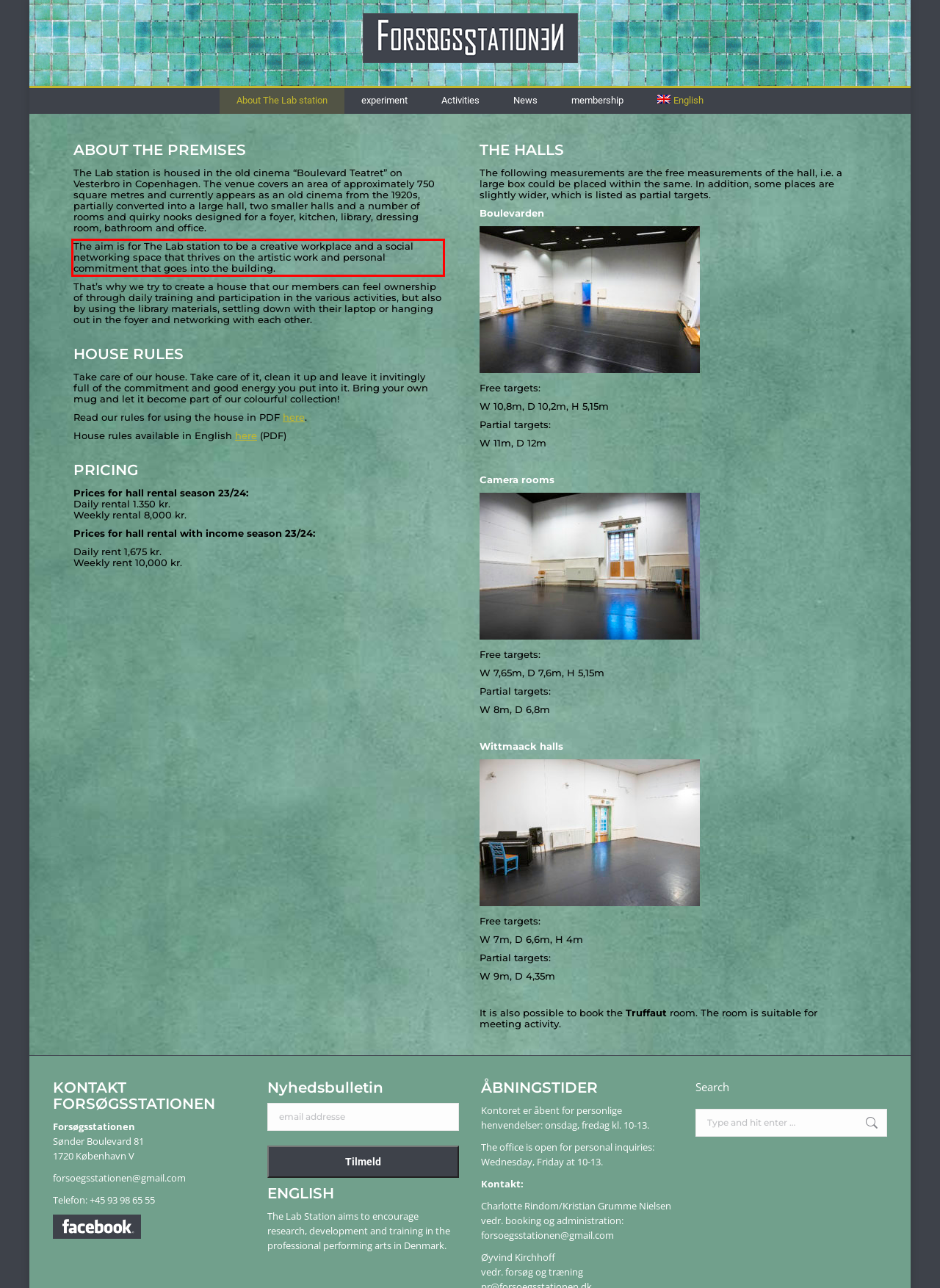You have a webpage screenshot with a red rectangle surrounding a UI element. Extract the text content from within this red bounding box.

The aim is for The Lab station to be a creative workplace and a social networking space that thrives on the artistic work and personal commitment that goes into the building.